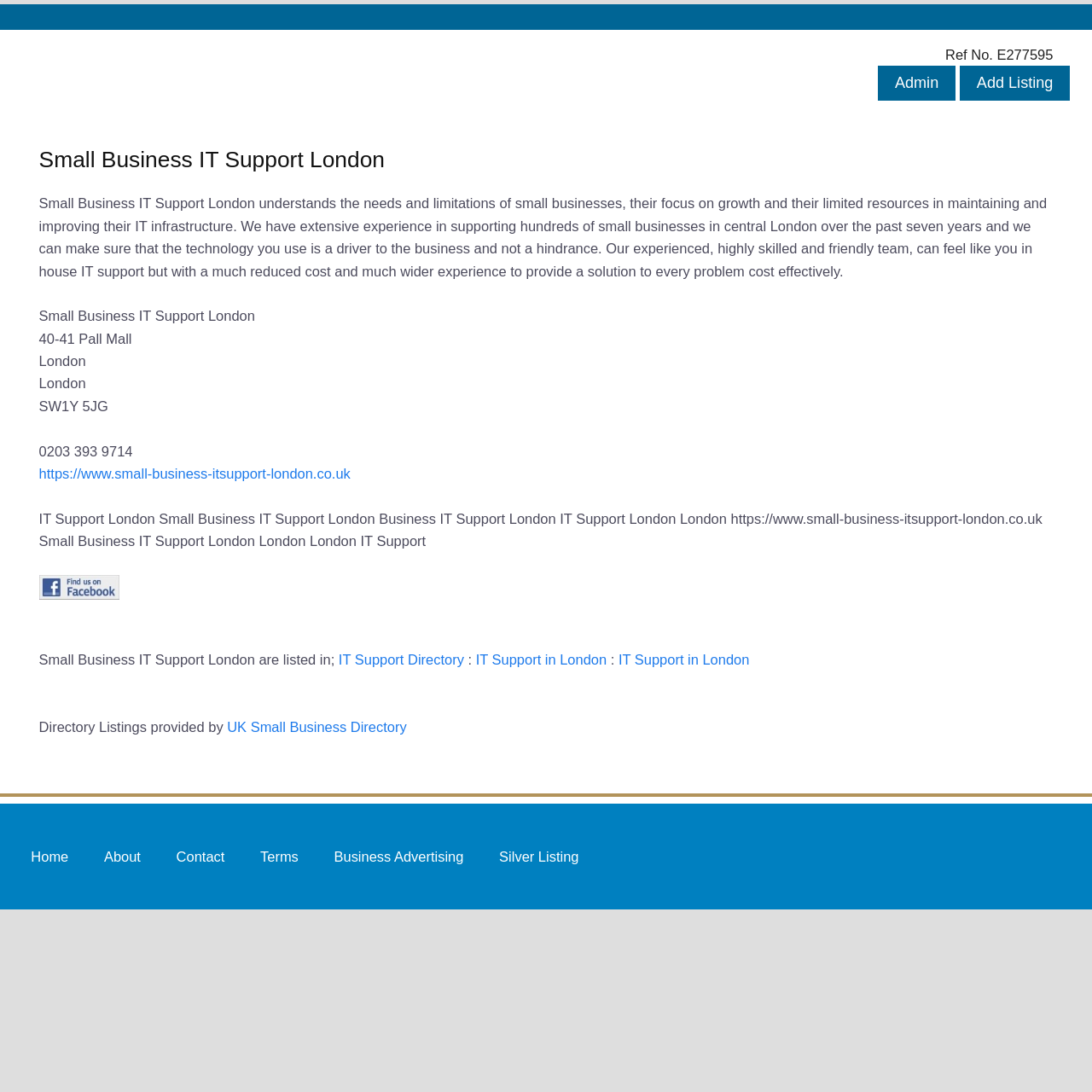Identify the bounding box coordinates of the area you need to click to perform the following instruction: "Learn about the company".

[0.085, 0.767, 0.139, 0.801]